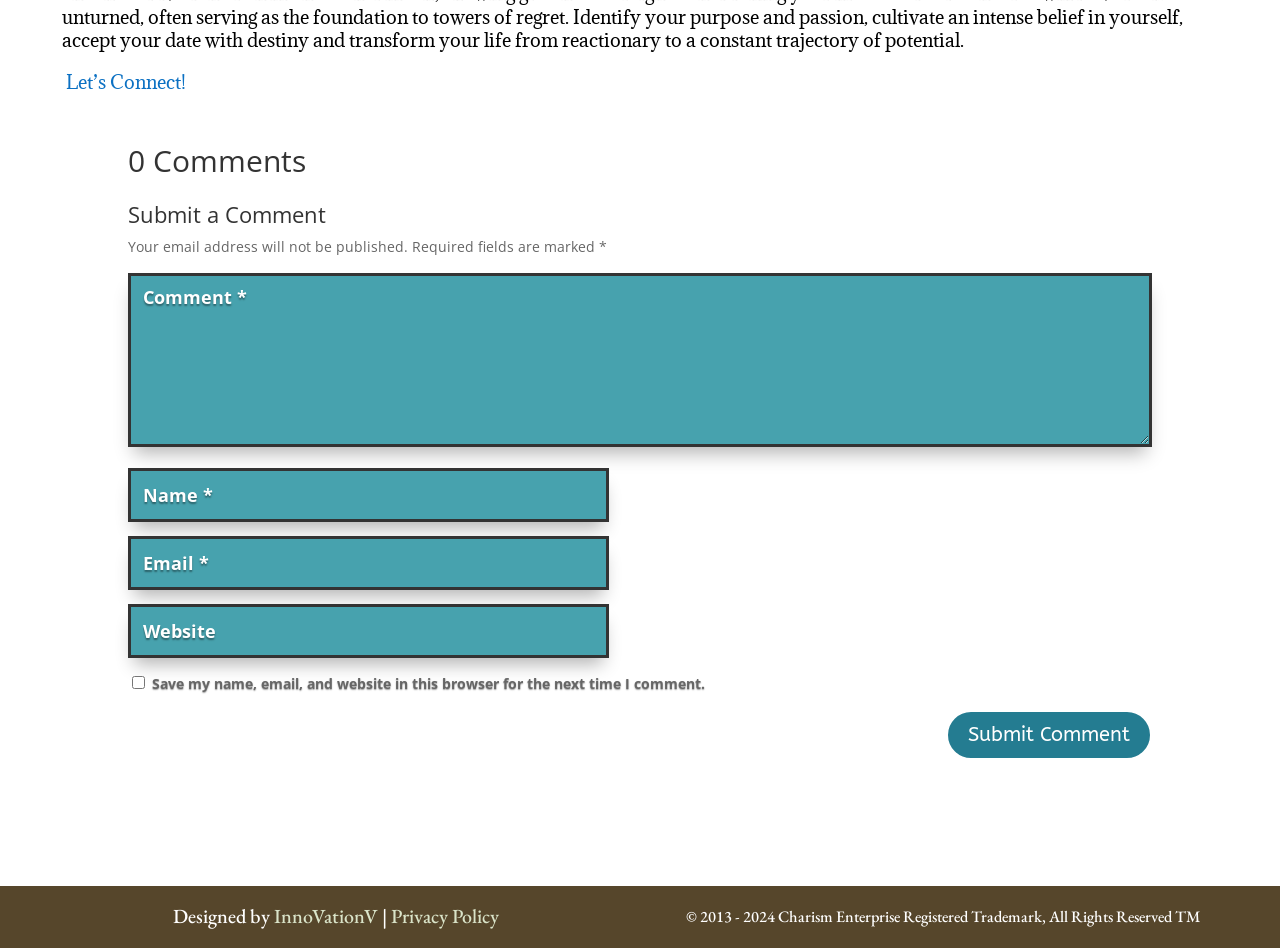Provide the bounding box coordinates, formatted as (top-left x, top-left y, bottom-right x, bottom-right y), with all values being floating point numbers between 0 and 1. Identify the bounding box of the UI element that matches the description: InnoVationV

[0.214, 0.953, 0.295, 0.98]